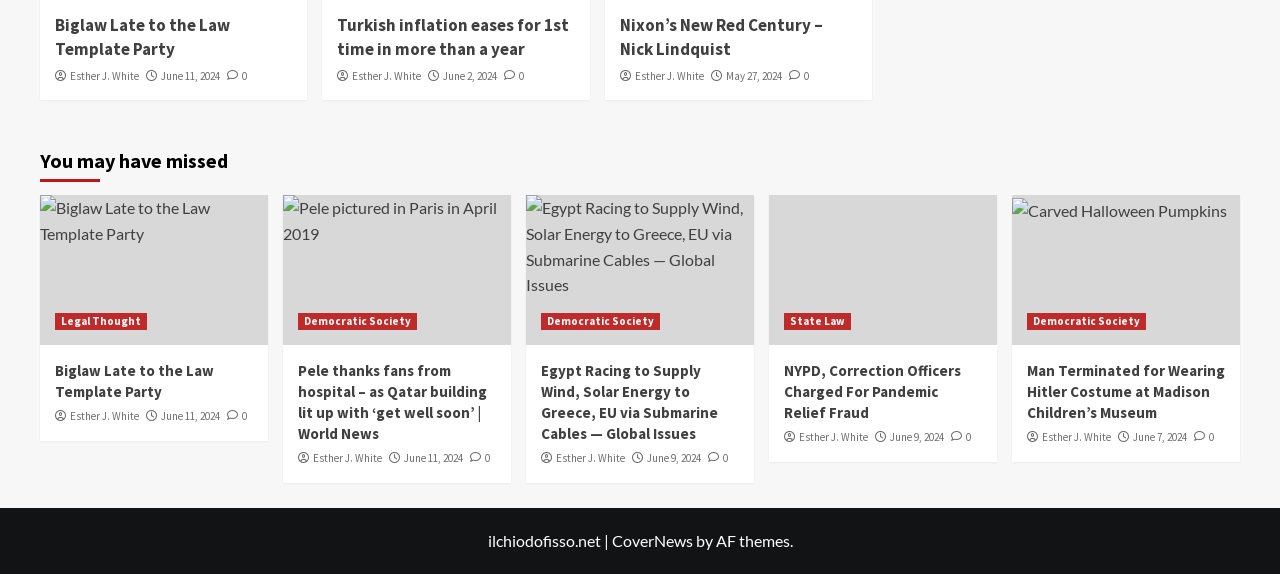Please identify the bounding box coordinates of the clickable region that I should interact with to perform the following instruction: "Click on the 'Biglaw Late to the Law Template Party' article". The coordinates should be expressed as four float numbers between 0 and 1, i.e., [left, top, right, bottom].

[0.043, 0.025, 0.18, 0.105]